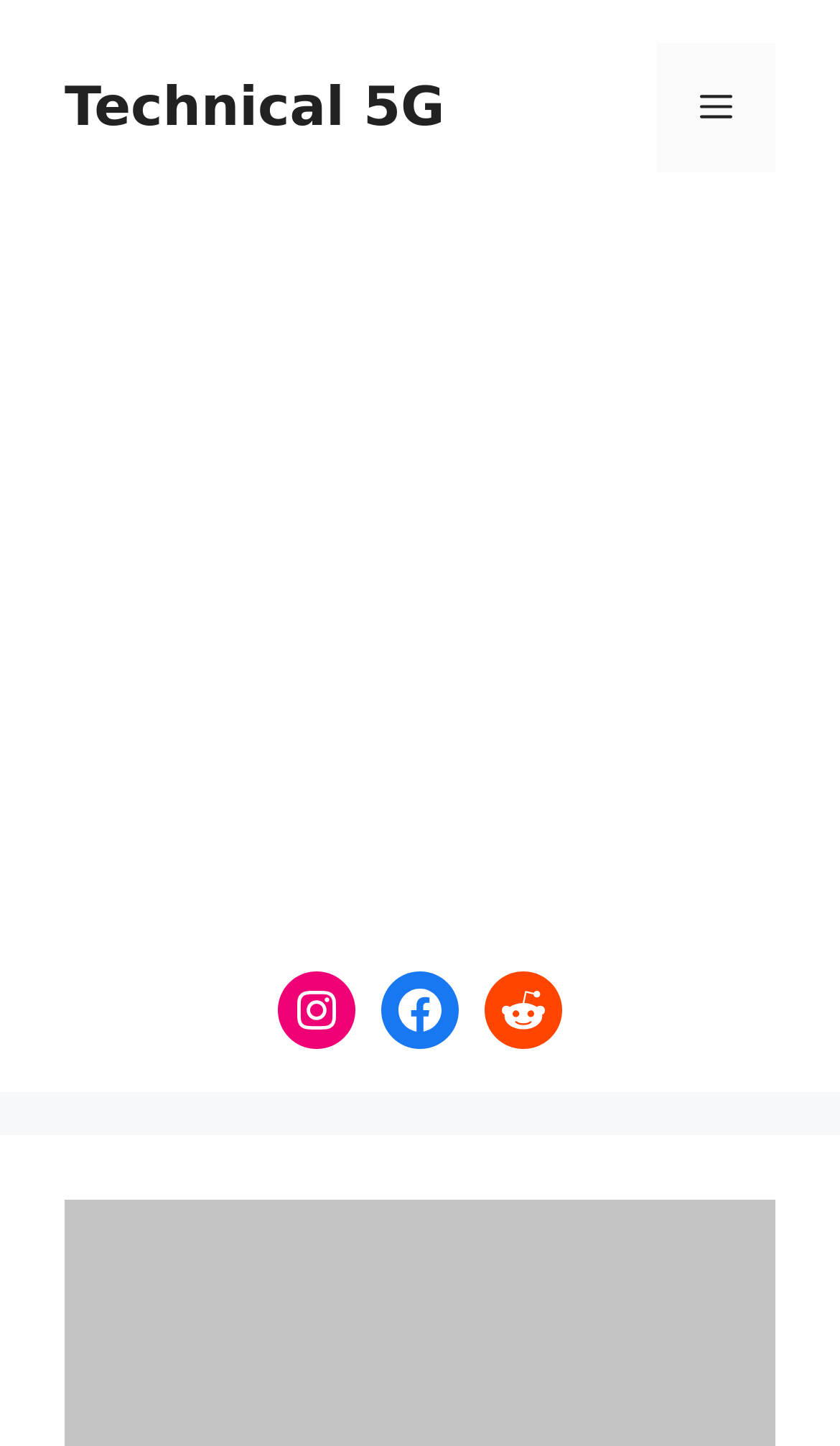Is the menu button expanded?
Give a one-word or short phrase answer based on the image.

No